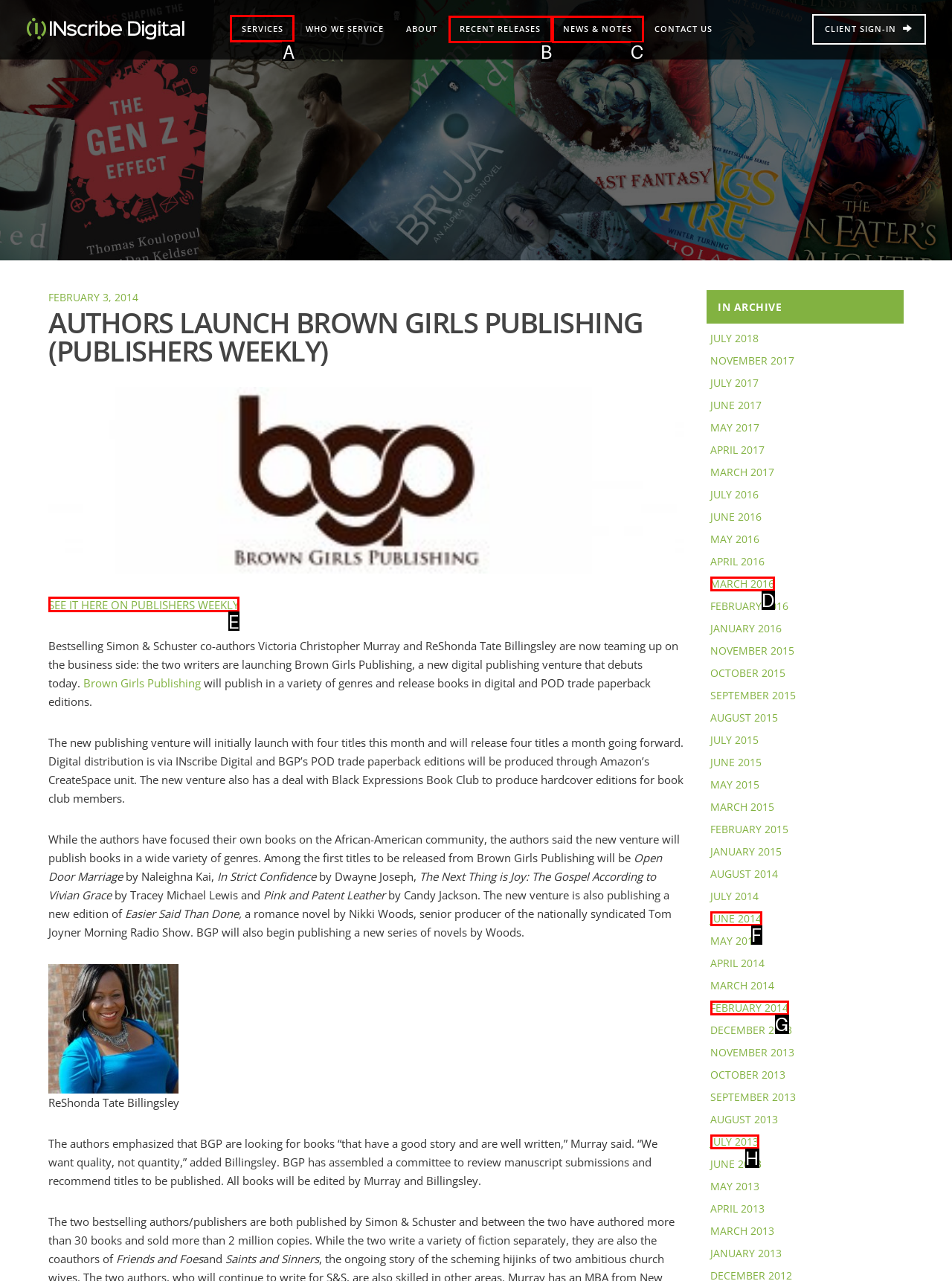Tell me the letter of the UI element to click in order to accomplish the following task: Click on SERVICES
Answer with the letter of the chosen option from the given choices directly.

A